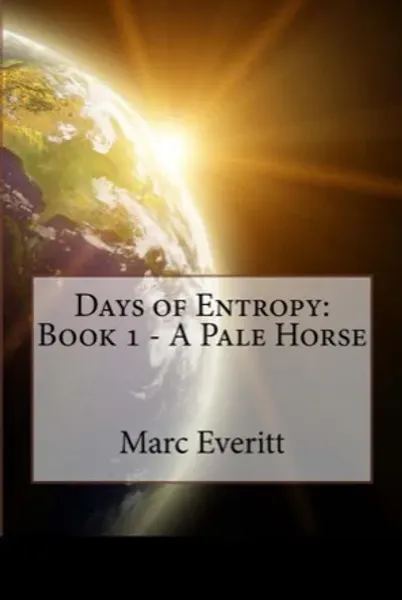Look at the image and write a detailed answer to the question: 
What is the background of the book cover?

The background of the book cover features a striking view of Earth against a stunning cosmic backdrop, illuminated by rays of light that suggest a looming sense of drama and intrigue.